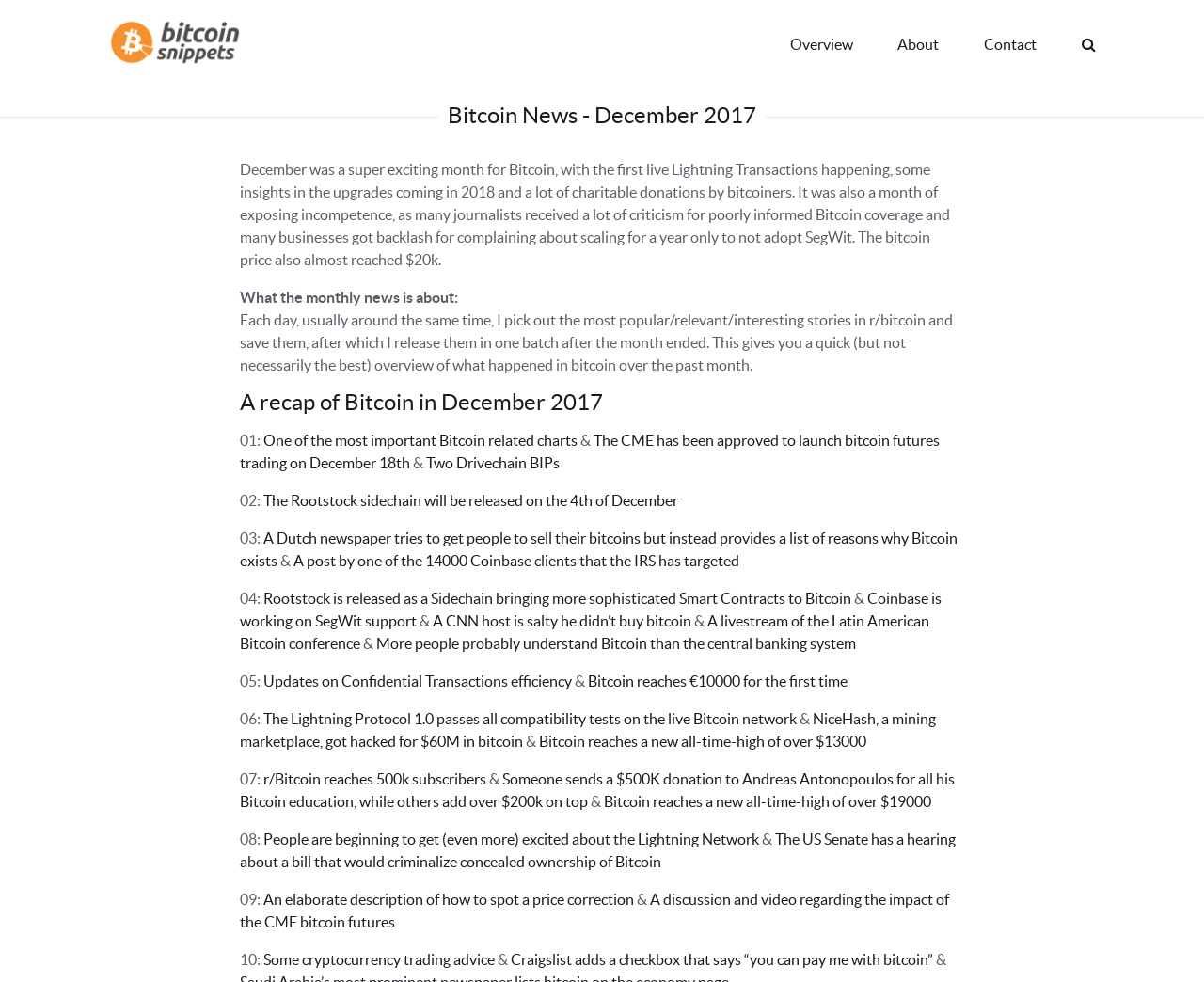Please identify the bounding box coordinates of the region to click in order to complete the given instruction: "Read the 'Bitcoin News - December 2017' heading". The coordinates should be four float numbers between 0 and 1, i.e., [left, top, right, bottom].

[0.364, 0.106, 0.636, 0.129]